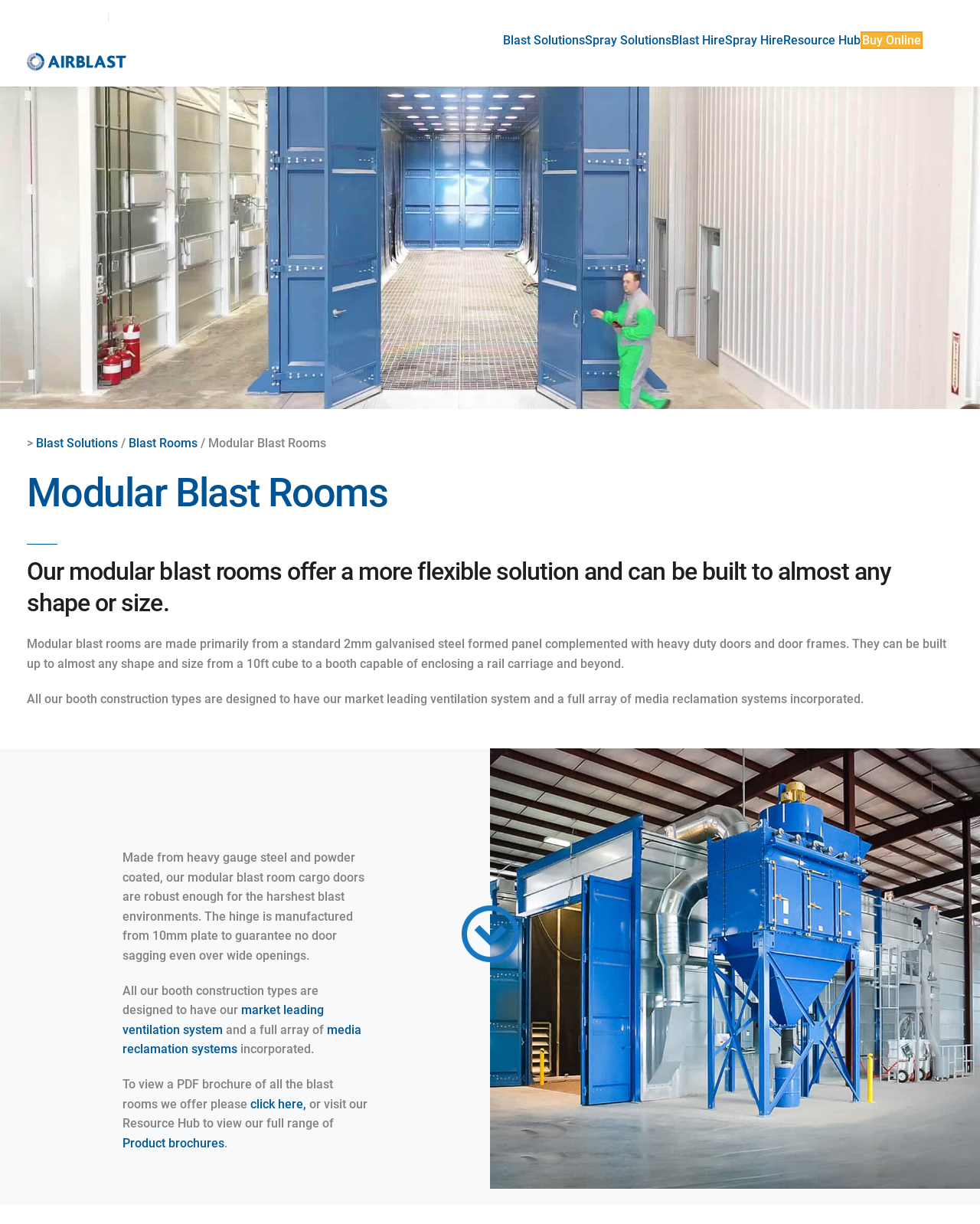Identify the bounding box coordinates of the clickable region necessary to fulfill the following instruction: "Click the 'Return to top' link". The bounding box coordinates should be four float numbers between 0 and 1, i.e., [left, top, right, bottom].

None